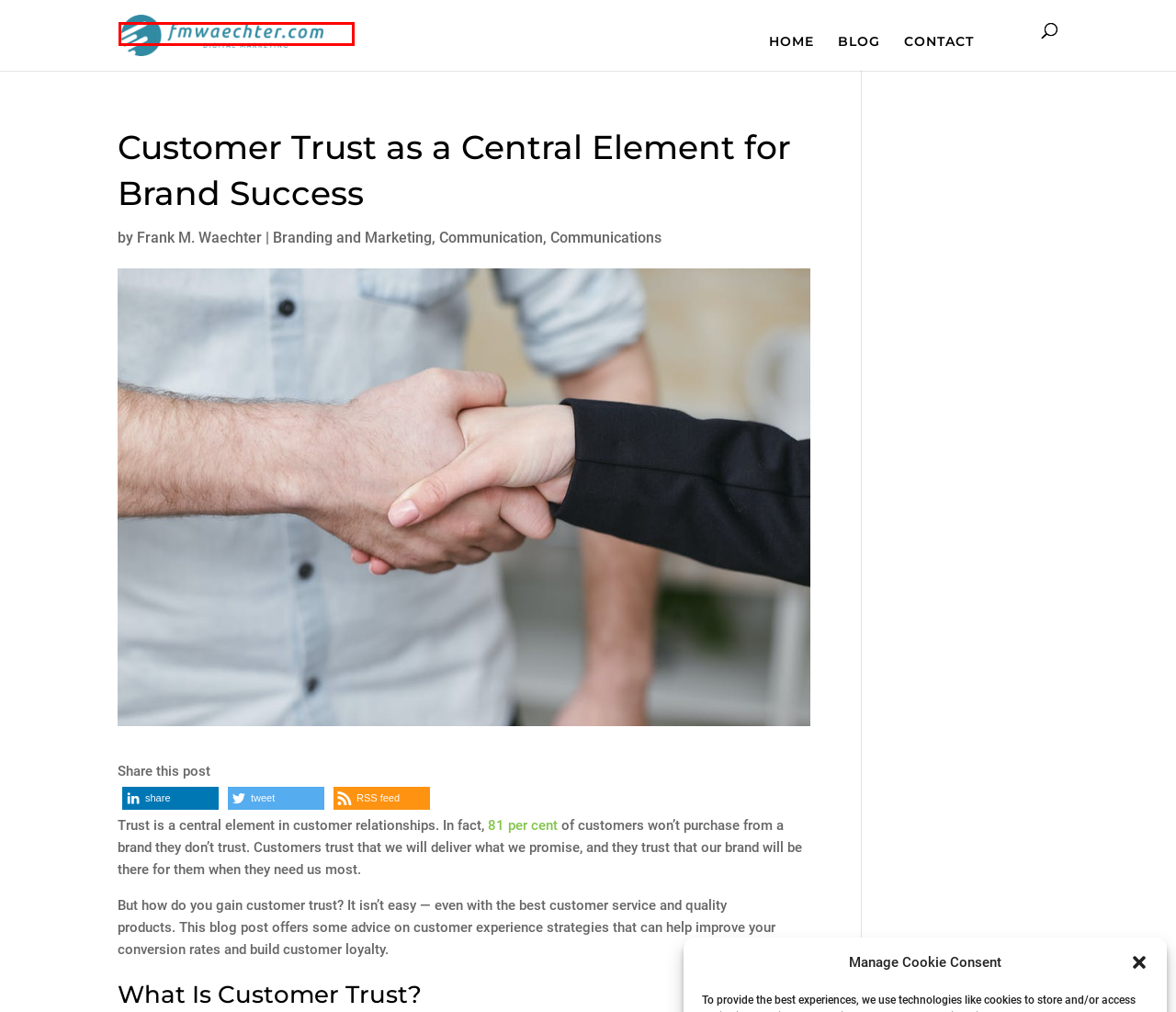You see a screenshot of a webpage with a red bounding box surrounding an element. Pick the webpage description that most accurately represents the new webpage after interacting with the element in the red bounding box. The options are:
A. Top 10 Benefits of Content Marketing - fmwaechter.com
B. Authentic Communication In Times Of Crisis - fmwaechter.com
C. Communication Archives - fmwaechter.com
D. Digital Marketing Consultancy ￨ fmwaechter.com
E. Communications Archives - fmwaechter.com
F. Content Marketing Services￨fmwaechter.com
G. Imprint - fmwaechter.com
H. Branding and Marketing Archives - fmwaechter.com

F